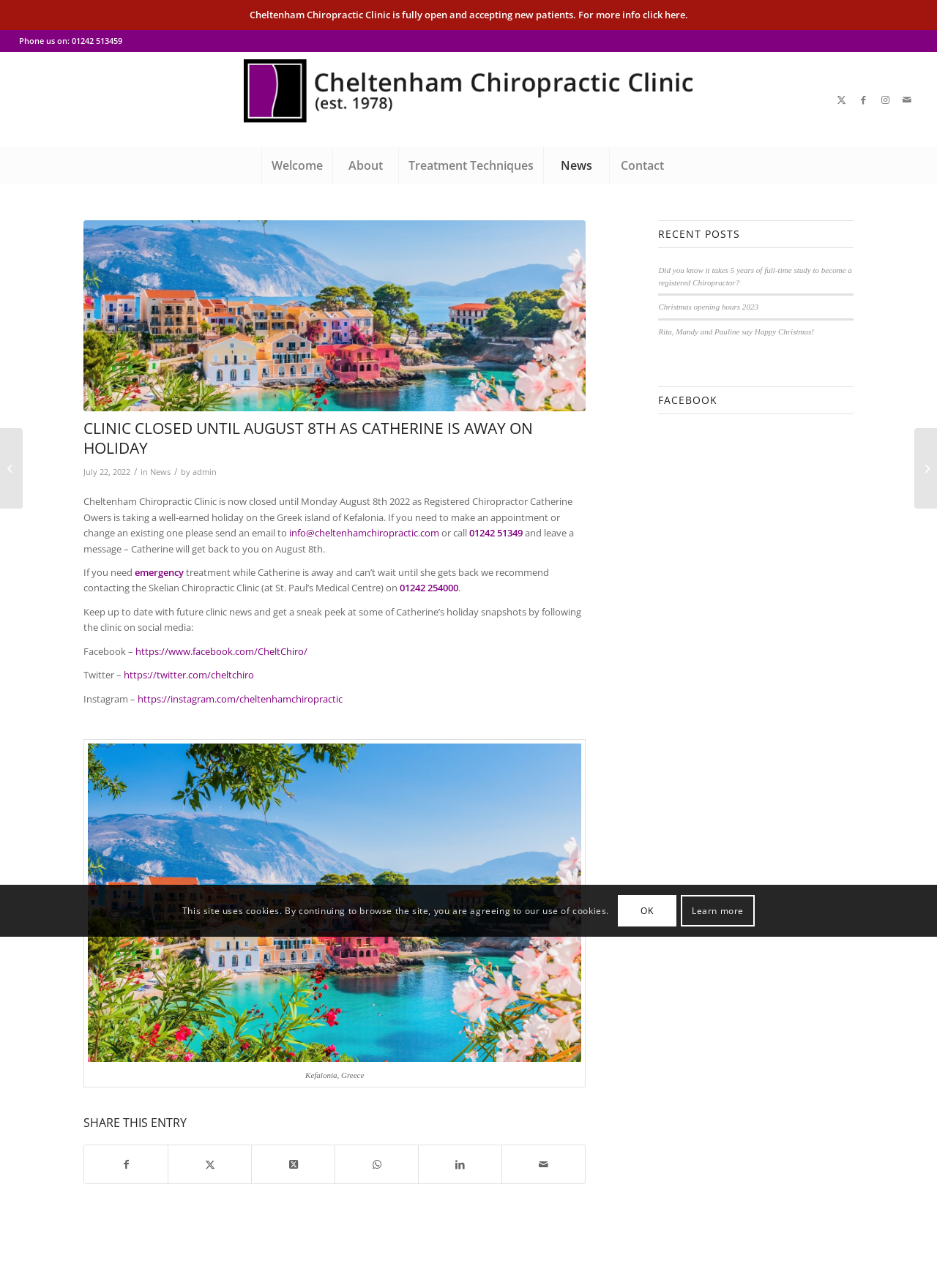Extract the bounding box coordinates for the UI element described as: "Christmas opening hours 2023".

[0.703, 0.235, 0.809, 0.242]